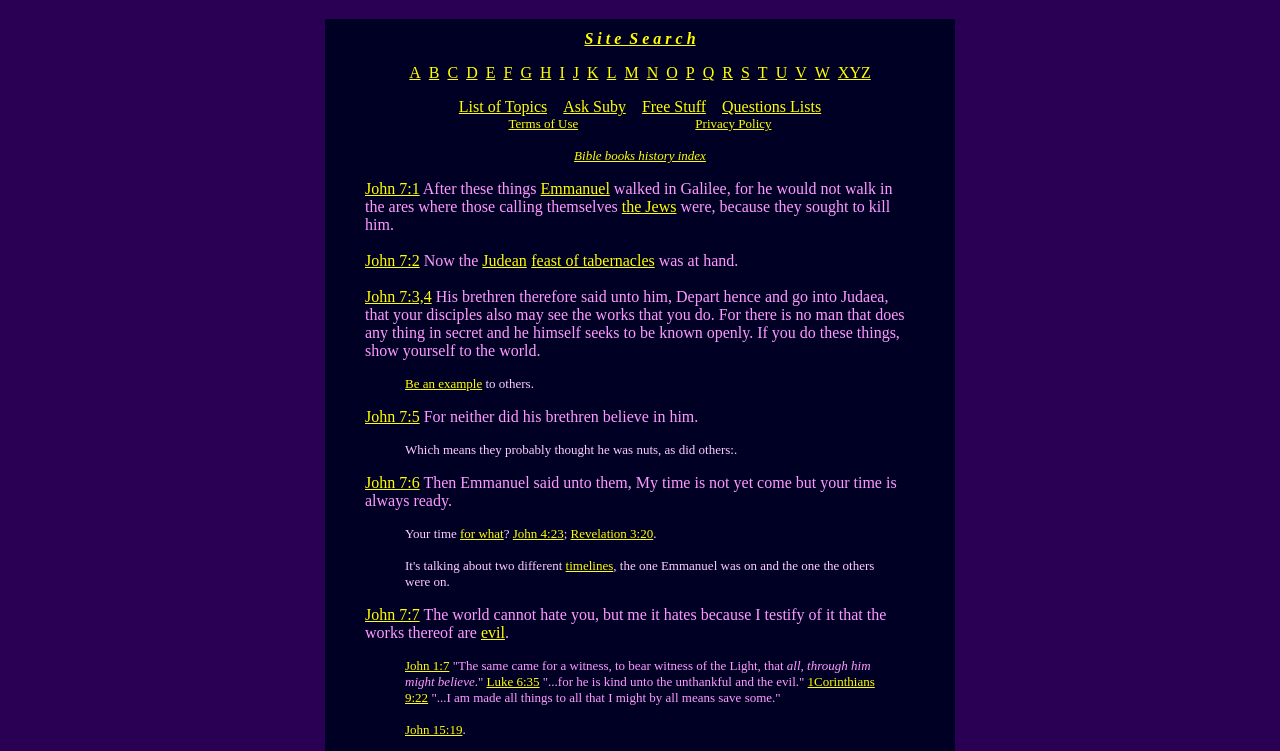Give a one-word or short-phrase answer to the following question: 
How many blockquote elements are there?

3